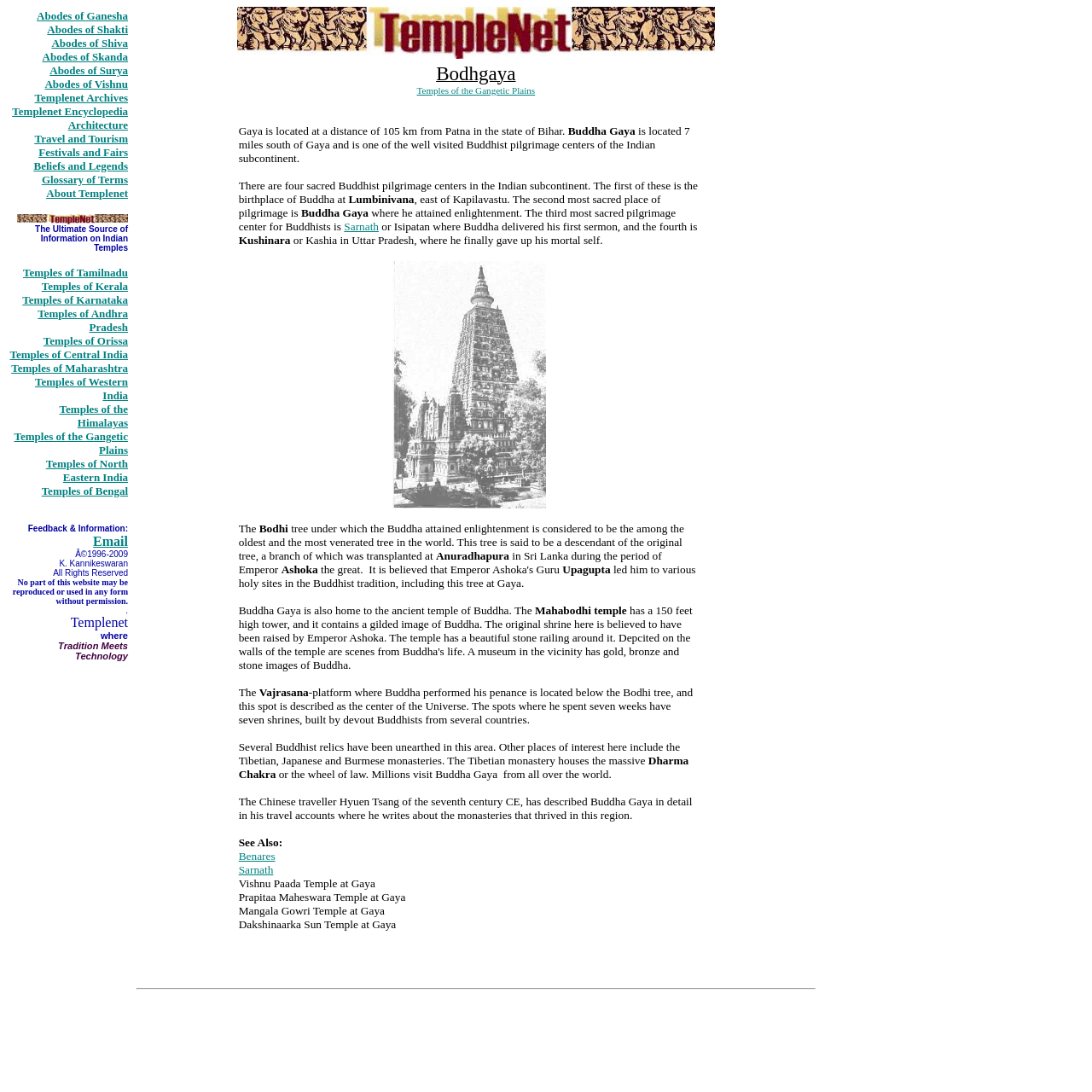Respond with a single word or phrase:
What is the name of the emperor who led Upagupta to various holy sites?

Ashoka